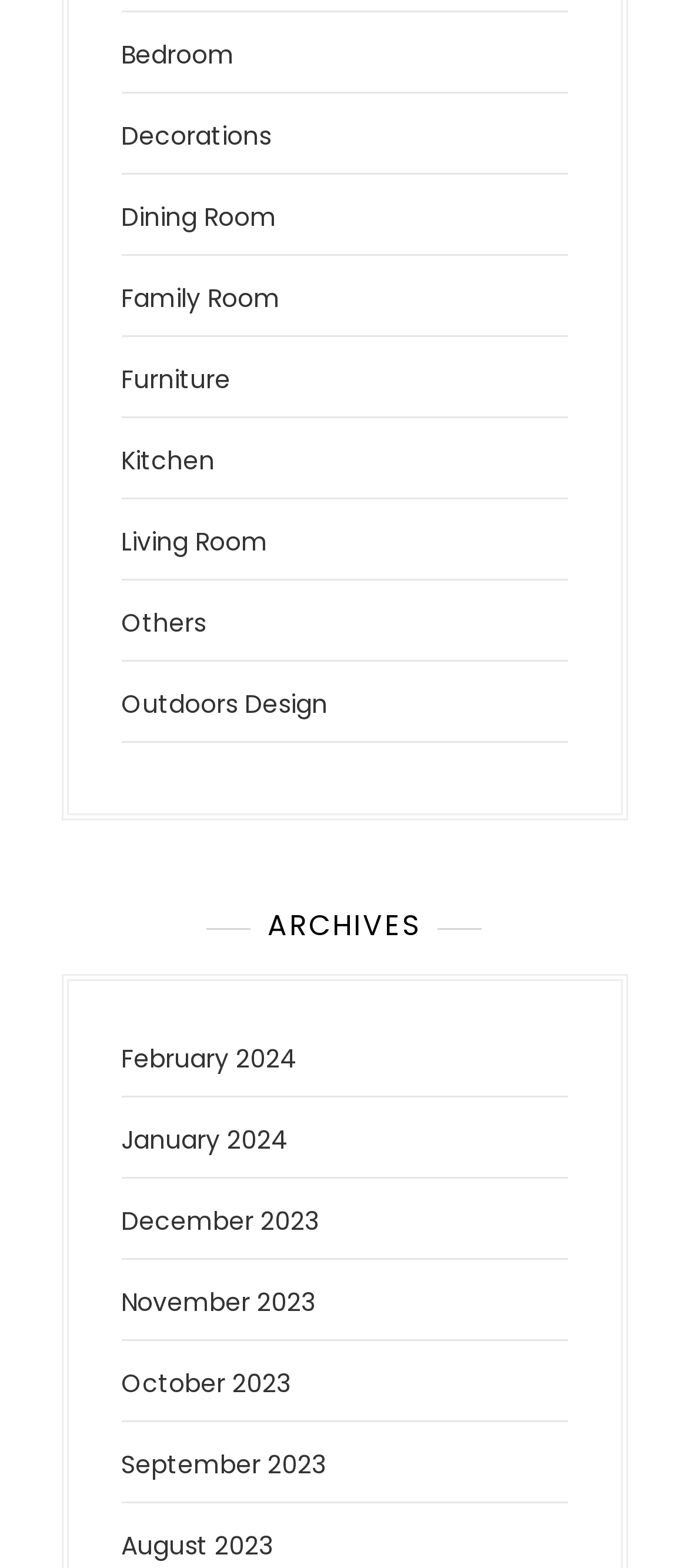Pinpoint the bounding box coordinates of the clickable area needed to execute the instruction: "View archives". The coordinates should be specified as four float numbers between 0 and 1, i.e., [left, top, right, bottom].

[0.299, 0.58, 0.701, 0.603]